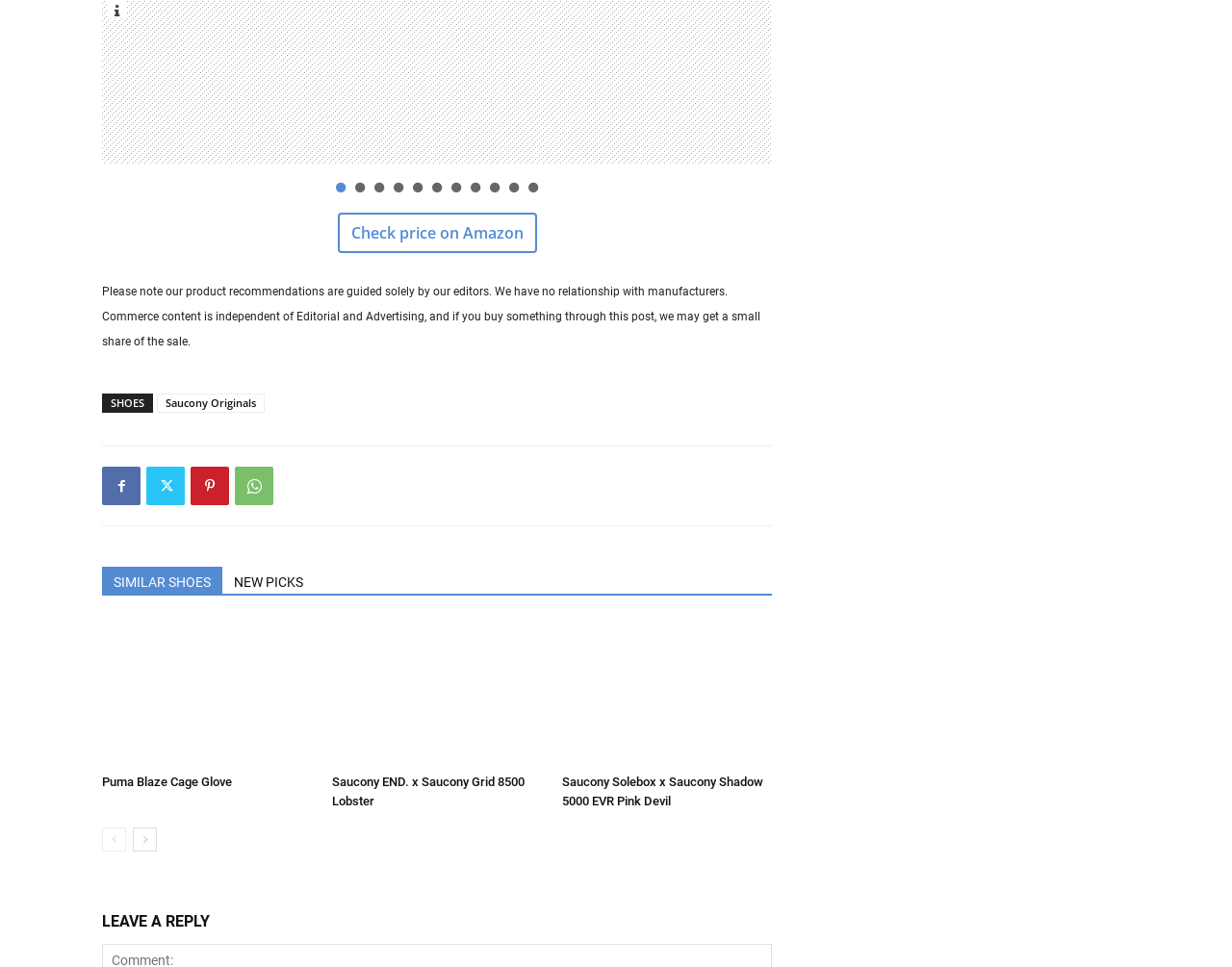Predict the bounding box coordinates of the area that should be clicked to accomplish the following instruction: "View Puma Blaze Cage Glove". The bounding box coordinates should consist of four float numbers between 0 and 1, i.e., [left, top, right, bottom].

[0.083, 0.643, 0.253, 0.792]